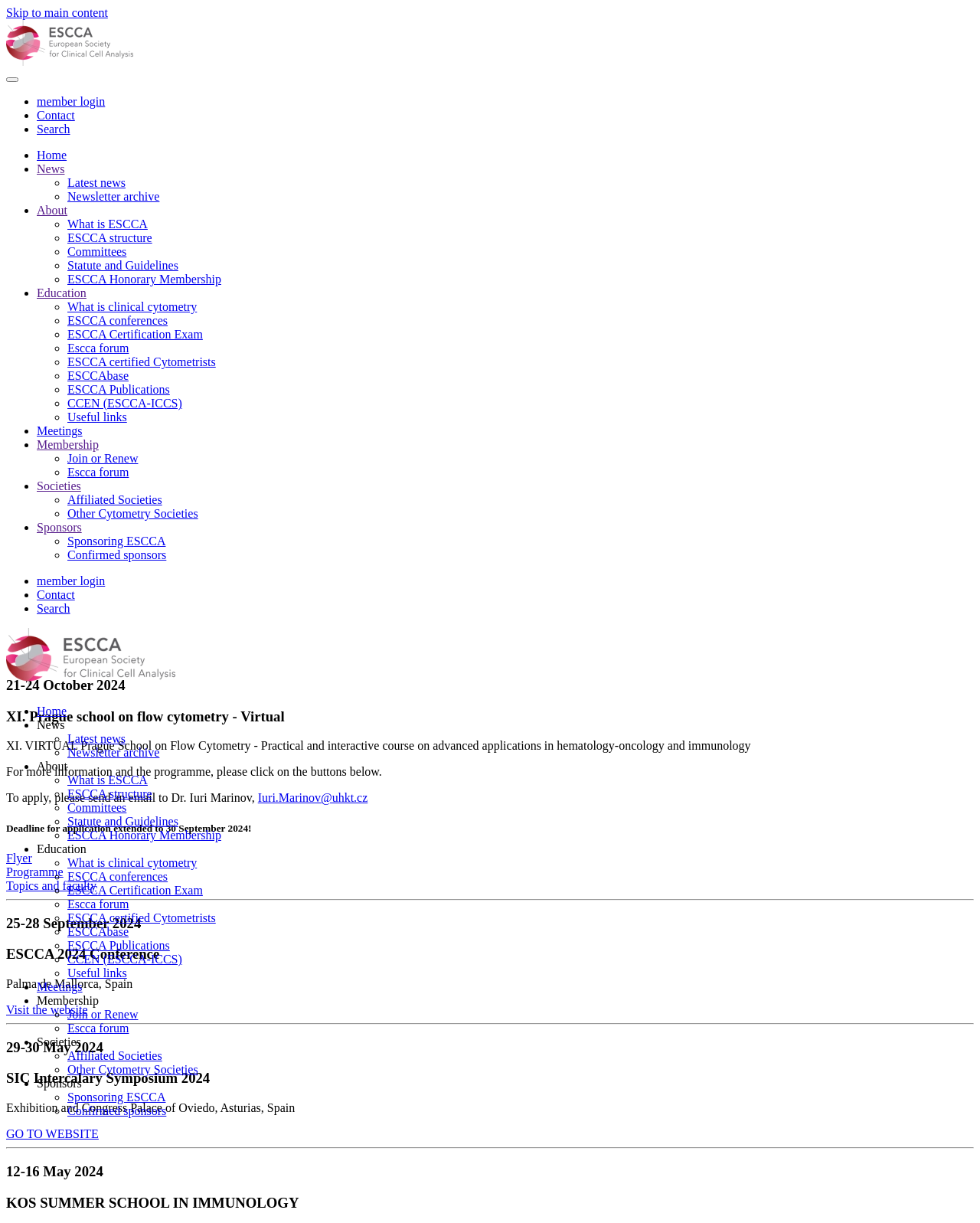Kindly determine the bounding box coordinates for the clickable area to achieve the given instruction: "View the 'News' page".

[0.038, 0.133, 0.066, 0.143]